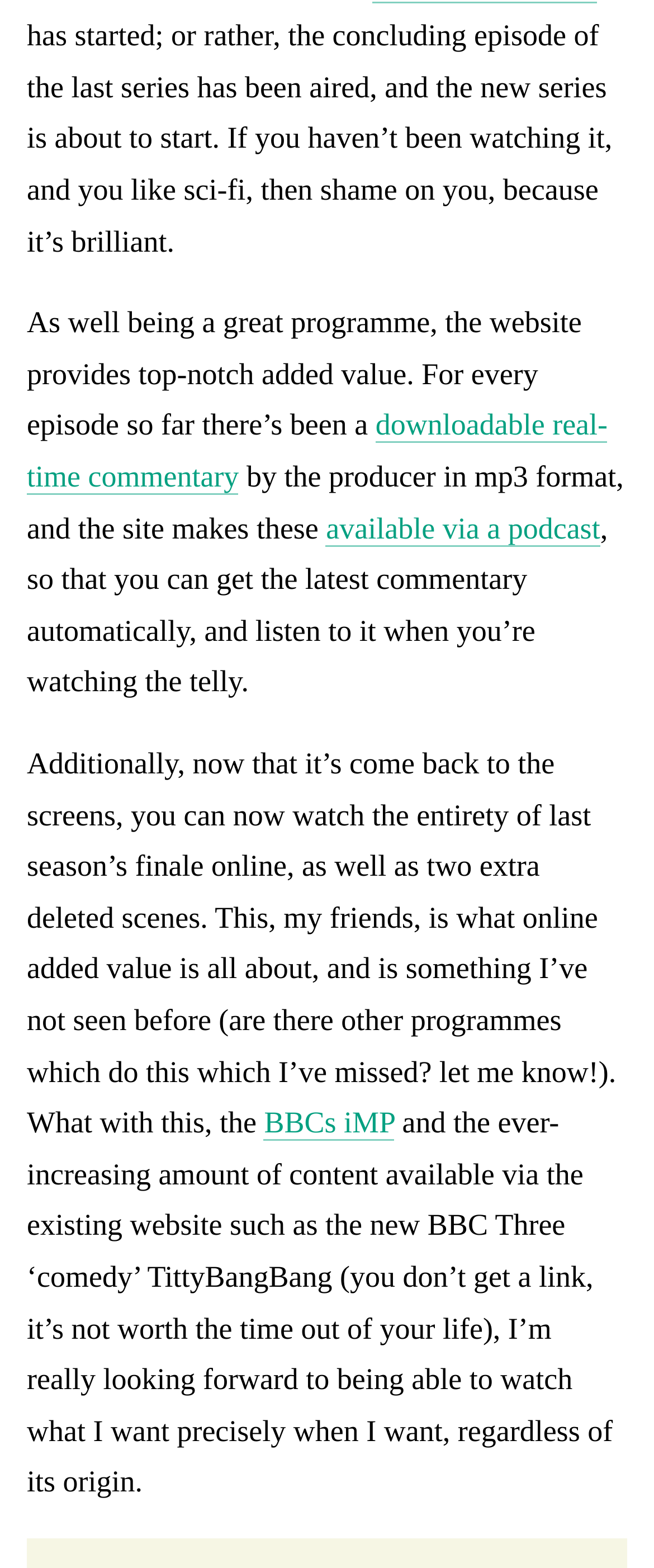Extract the bounding box coordinates for the HTML element that matches this description: "BBCs iMP". The coordinates should be four float numbers between 0 and 1, i.e., [left, top, right, bottom].

[0.404, 0.705, 0.603, 0.728]